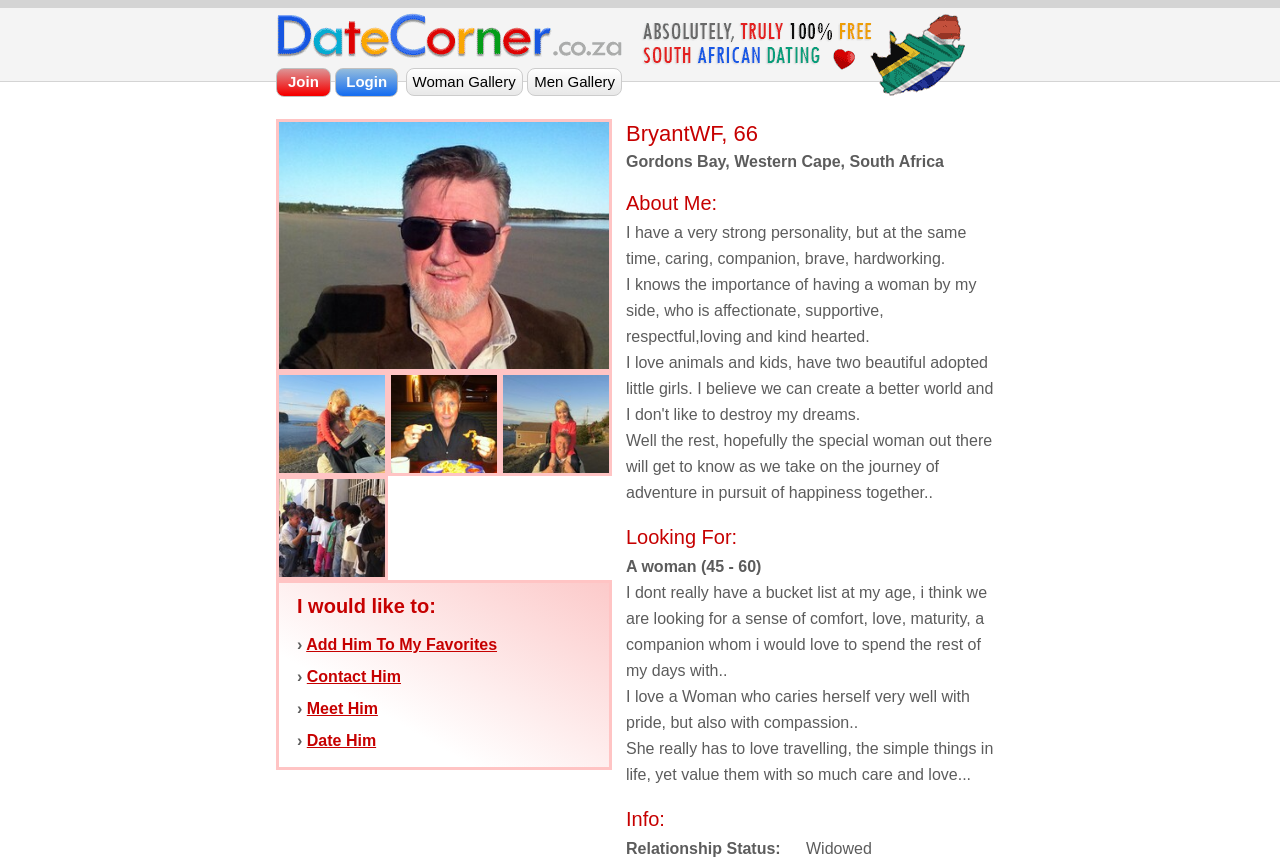What is the location of BryantWF?
Answer with a single word or phrase by referring to the visual content.

Gordons Bay, Western Cape, South Africa